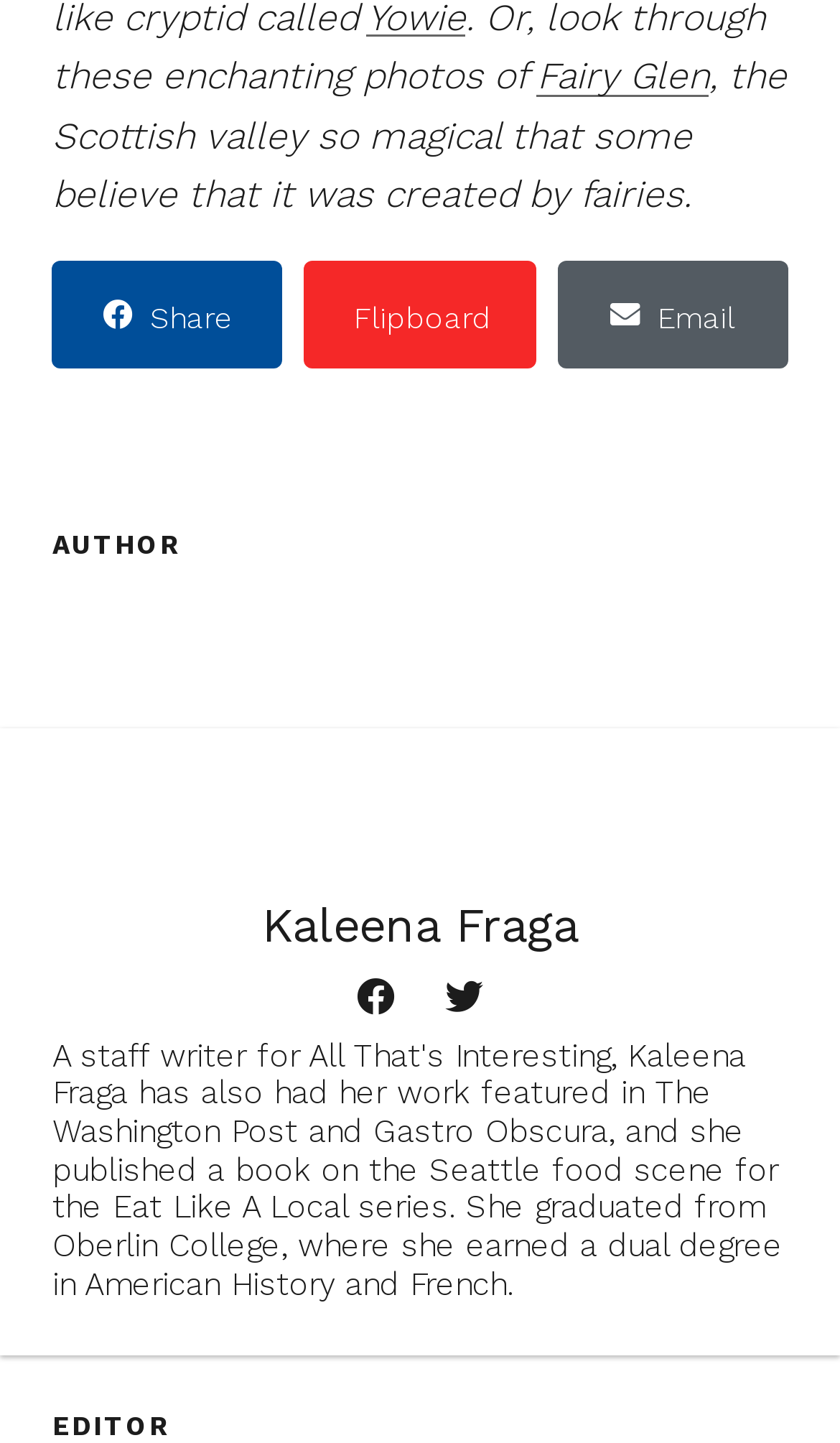Determine the bounding box coordinates for the clickable element to execute this instruction: "Explore the Rally for Nuclear Disarmament event". Provide the coordinates as four float numbers between 0 and 1, i.e., [left, top, right, bottom].

None